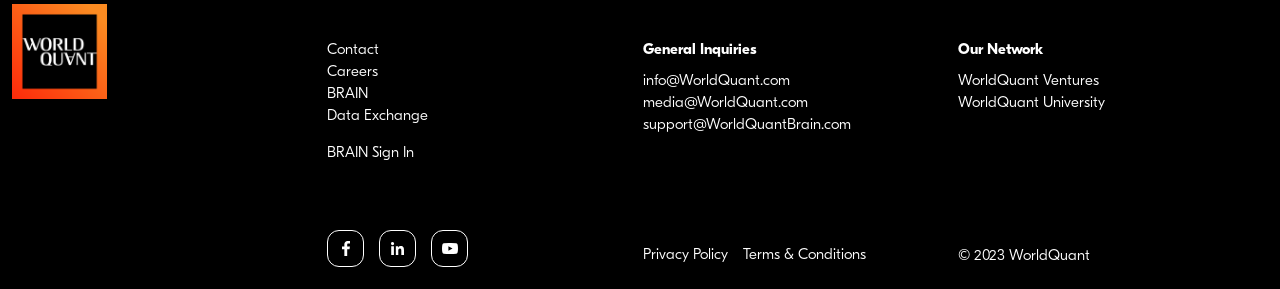What is the name of the university linked on this webpage?
Using the information presented in the image, please offer a detailed response to the question.

I found the name of the university by looking at the links under the 'Our Network' static text, and one of the links is 'WorldQuant University'.